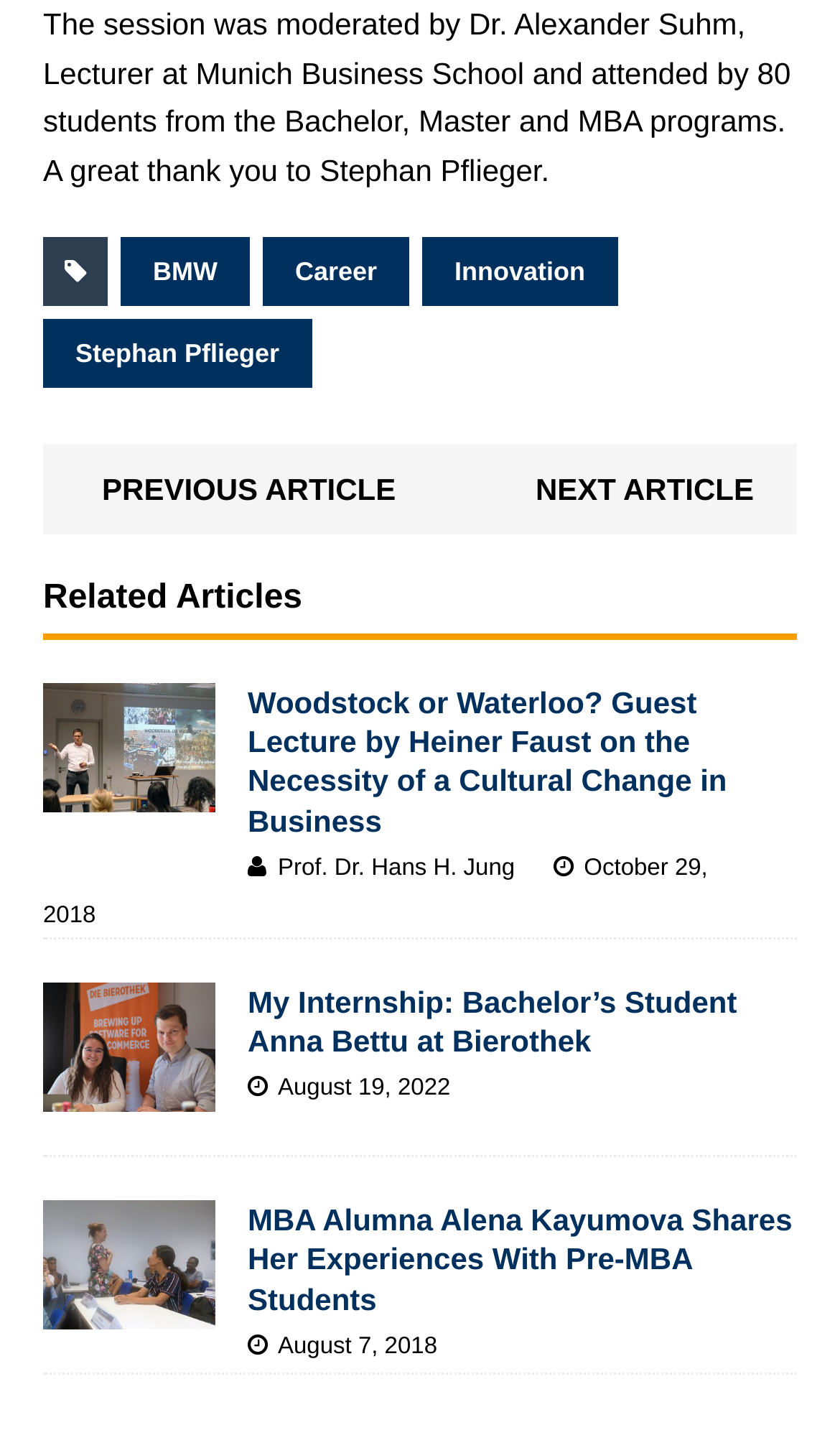Given the element description Innovation, predict the bounding box coordinates for the UI element in the webpage screenshot. The format should be (top-left x, top-left y, bottom-right x, bottom-right y), and the values should be between 0 and 1.

[0.503, 0.163, 0.735, 0.21]